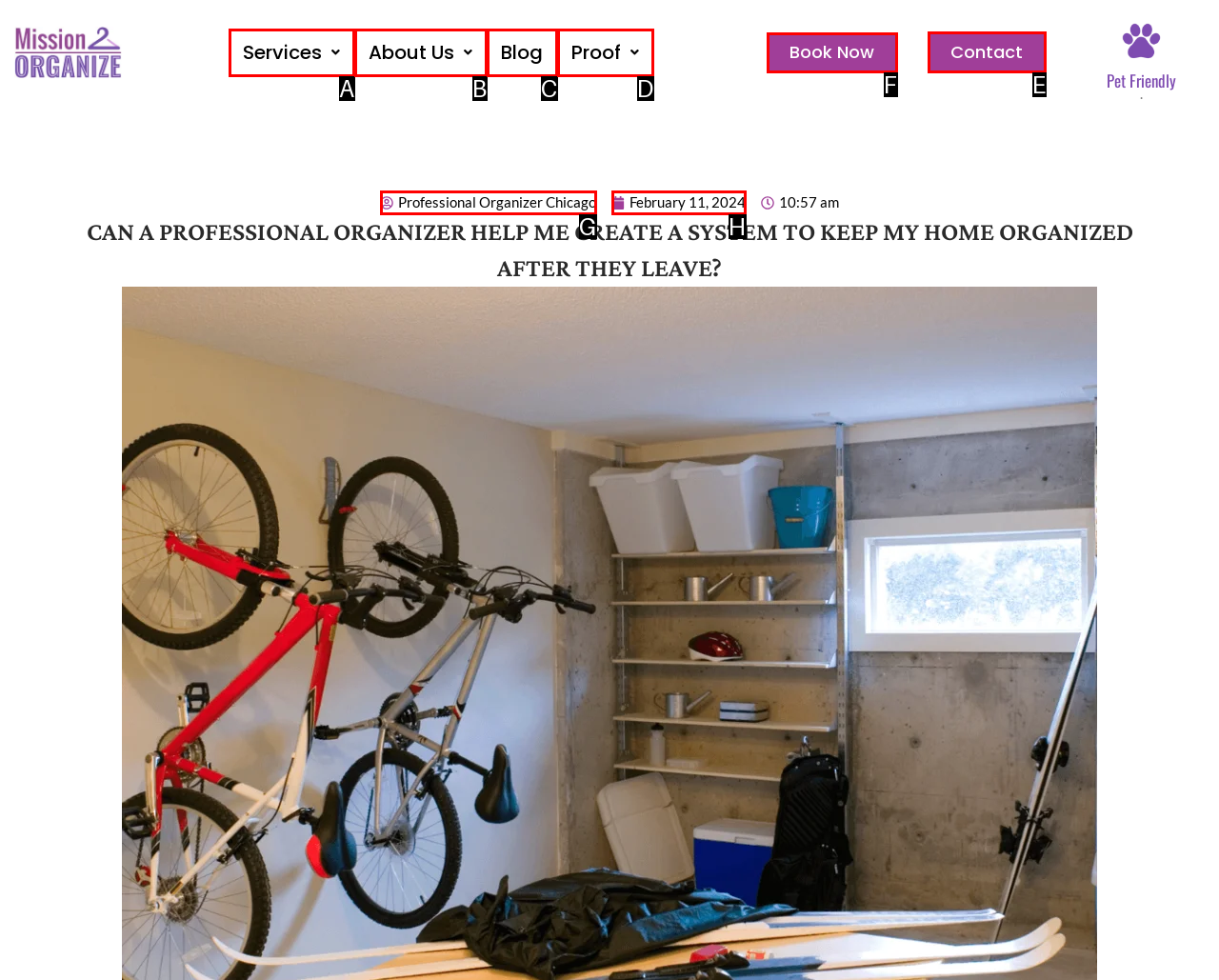Select the right option to accomplish this task: Contact us. Reply with the letter corresponding to the correct UI element.

E